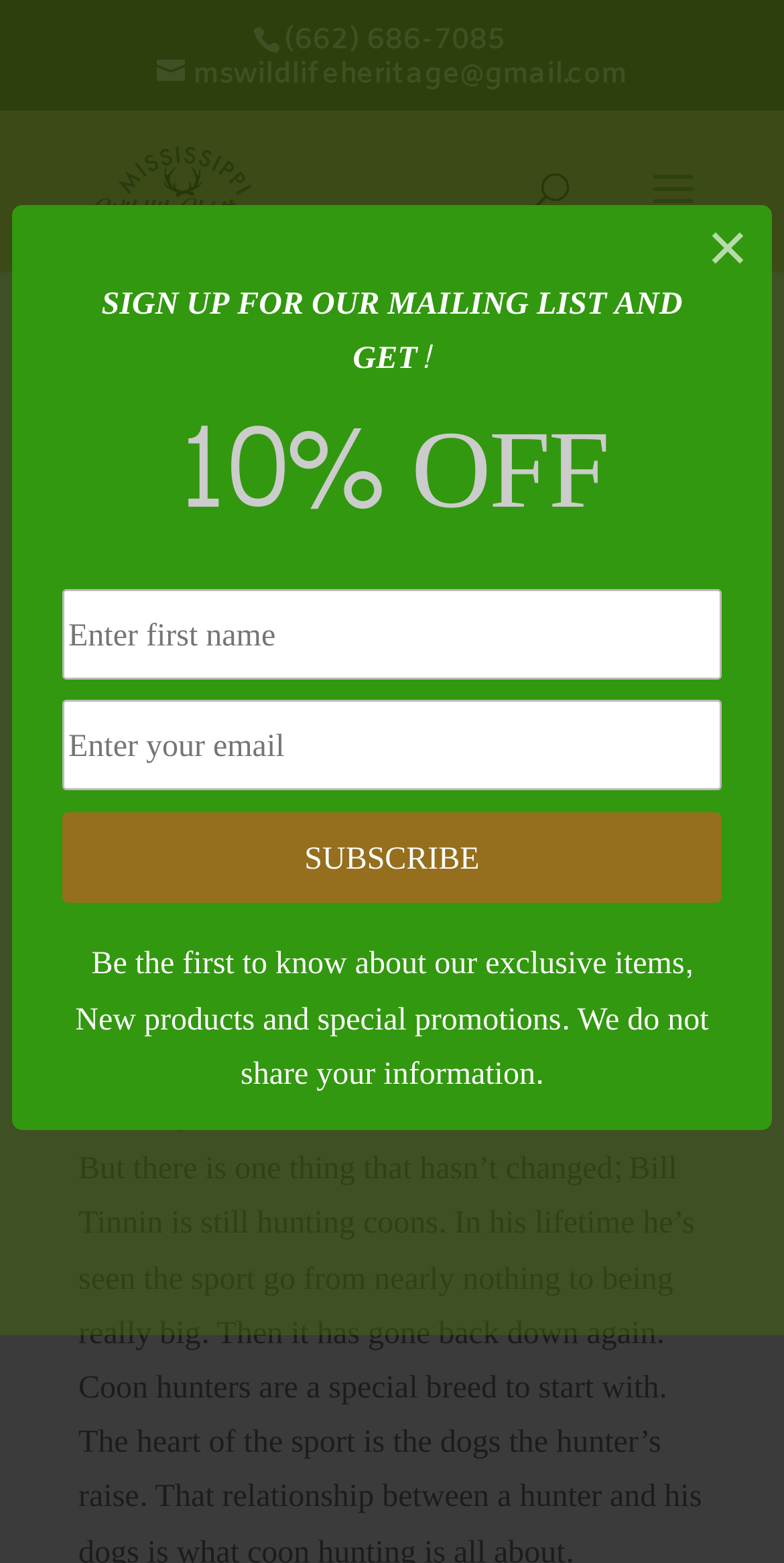Answer the question using only a single word or phrase: 
What is the phone number on the webpage?

(662) 686-7085